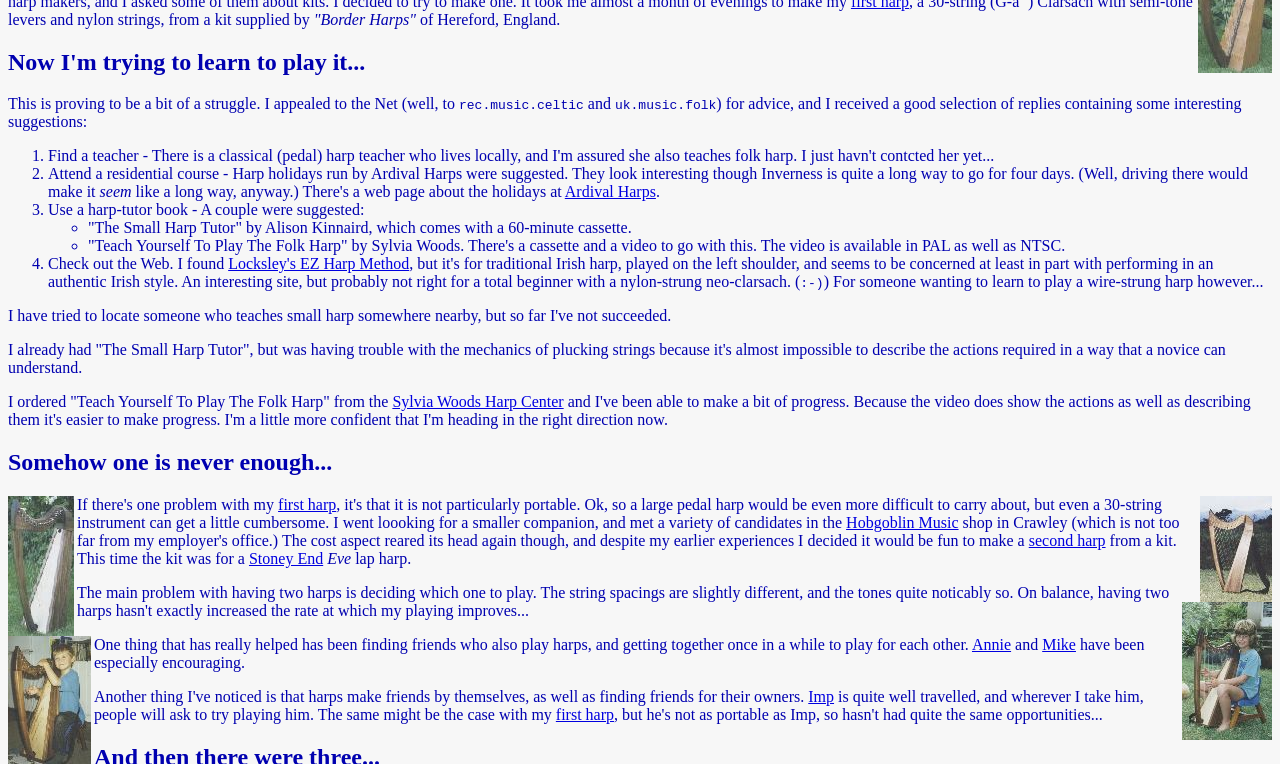Identify the bounding box of the HTML element described here: "Mike". Provide the coordinates as four float numbers between 0 and 1: [left, top, right, bottom].

[0.814, 0.833, 0.841, 0.855]